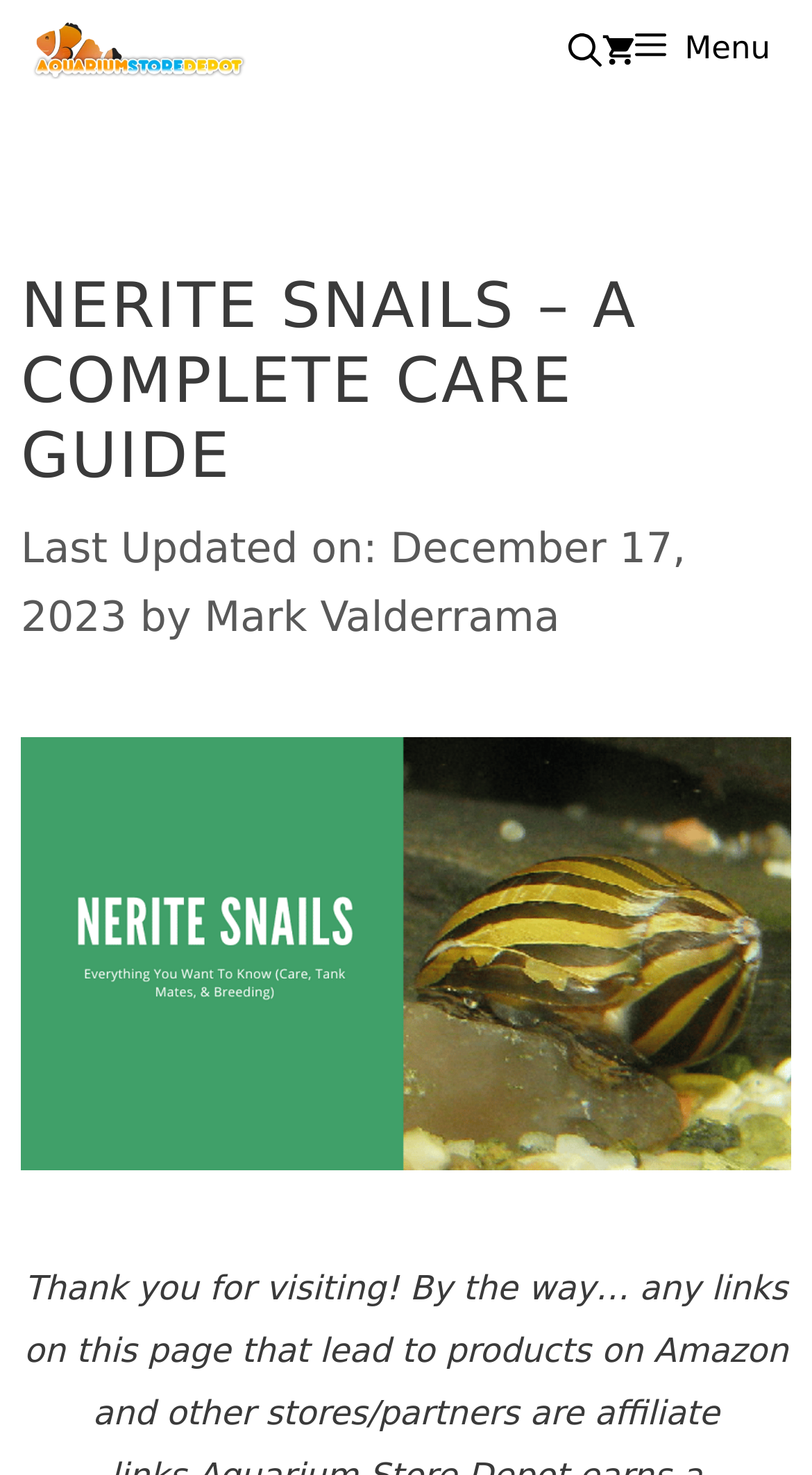Provide a thorough description of the webpage's content and layout.

The webpage is about Nerite Snails, a type of algae eater for aquariums. At the top right corner, there are three links: "Open Search Bar", "View your shopping cart", and a "Menu" button that expands to a mobile menu. 

Below the top navigation, there is a header section that spans the entire width of the page. Within this section, there is a prominent heading that reads "NERITE SNAILS – A COMPLETE CARE GUIDE". 

Underneath the heading, there is a timestamp indicating that the content was last updated on December 17, 2023, followed by the author's name, "Mark Valderrama". 

A large image of Nerite Snails takes up most of the remaining space in the header section, stretching from the left to the right edge of the page.